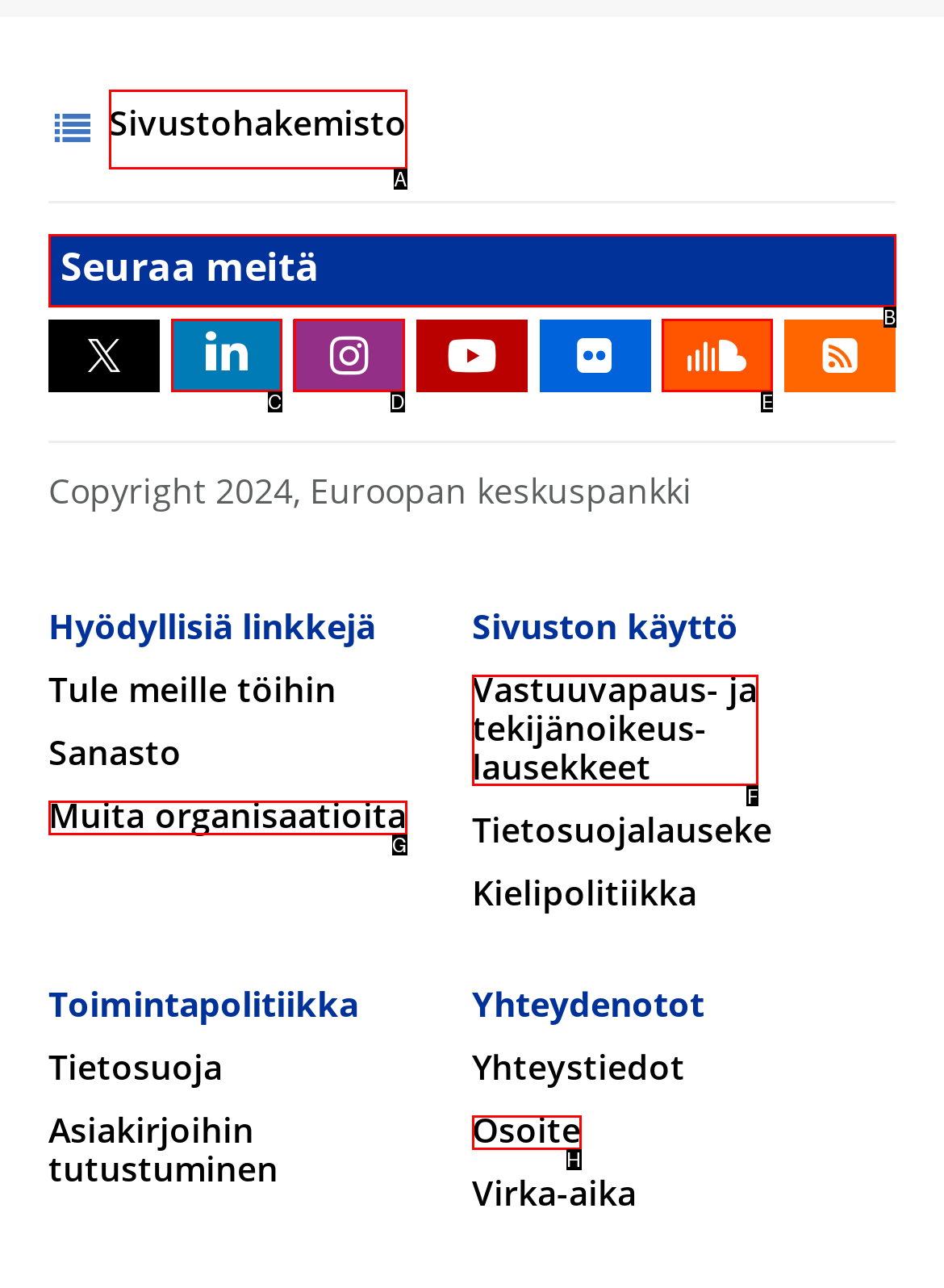Tell me which one HTML element I should click to complete the following instruction: View Vastuuvapaus- ja tekijänoikeuslausekkeet
Answer with the option's letter from the given choices directly.

F